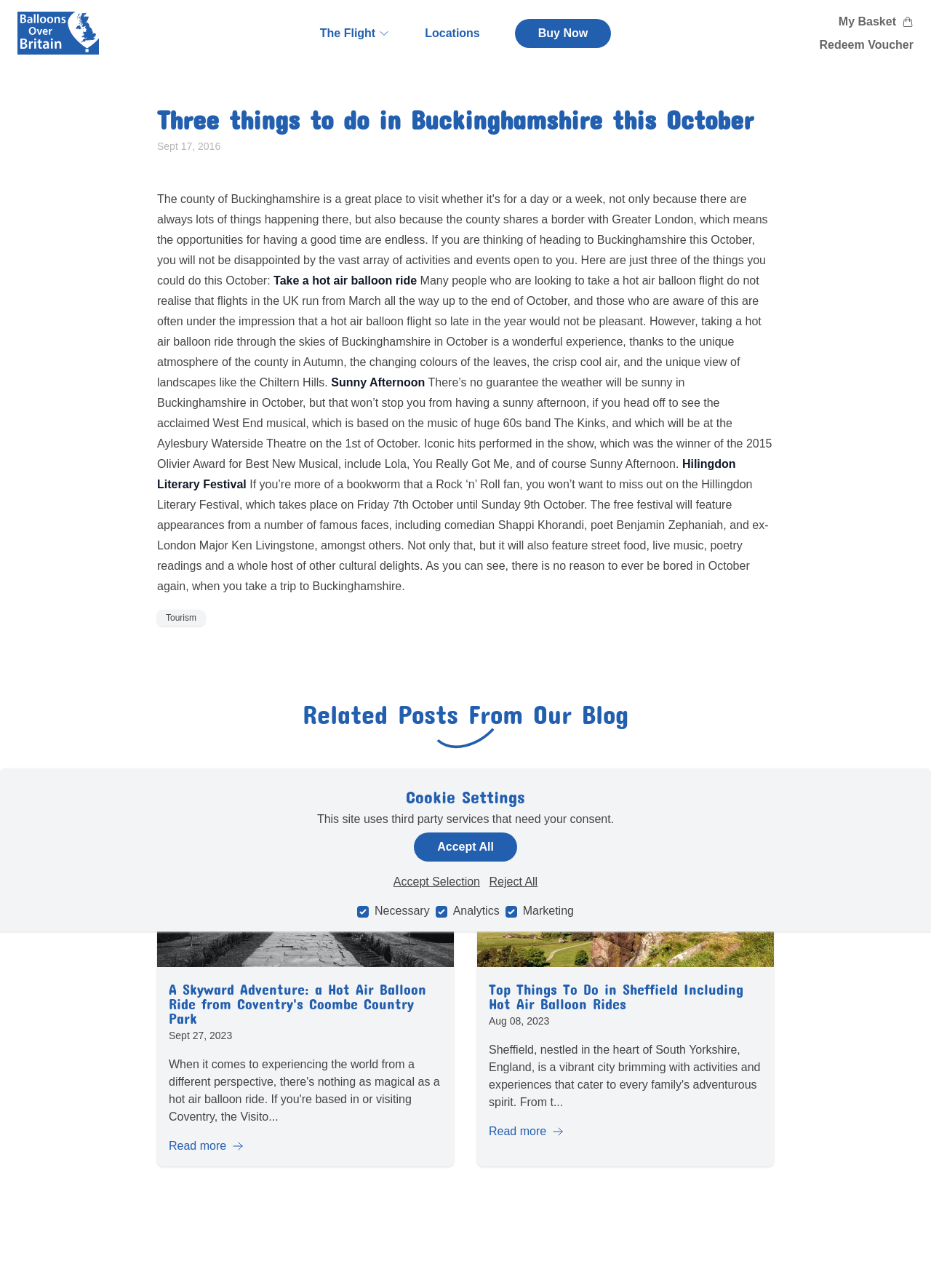Find the bounding box coordinates of the element's region that should be clicked in order to follow the given instruction: "Leave a comment". The coordinates should consist of four float numbers between 0 and 1, i.e., [left, top, right, bottom].

None